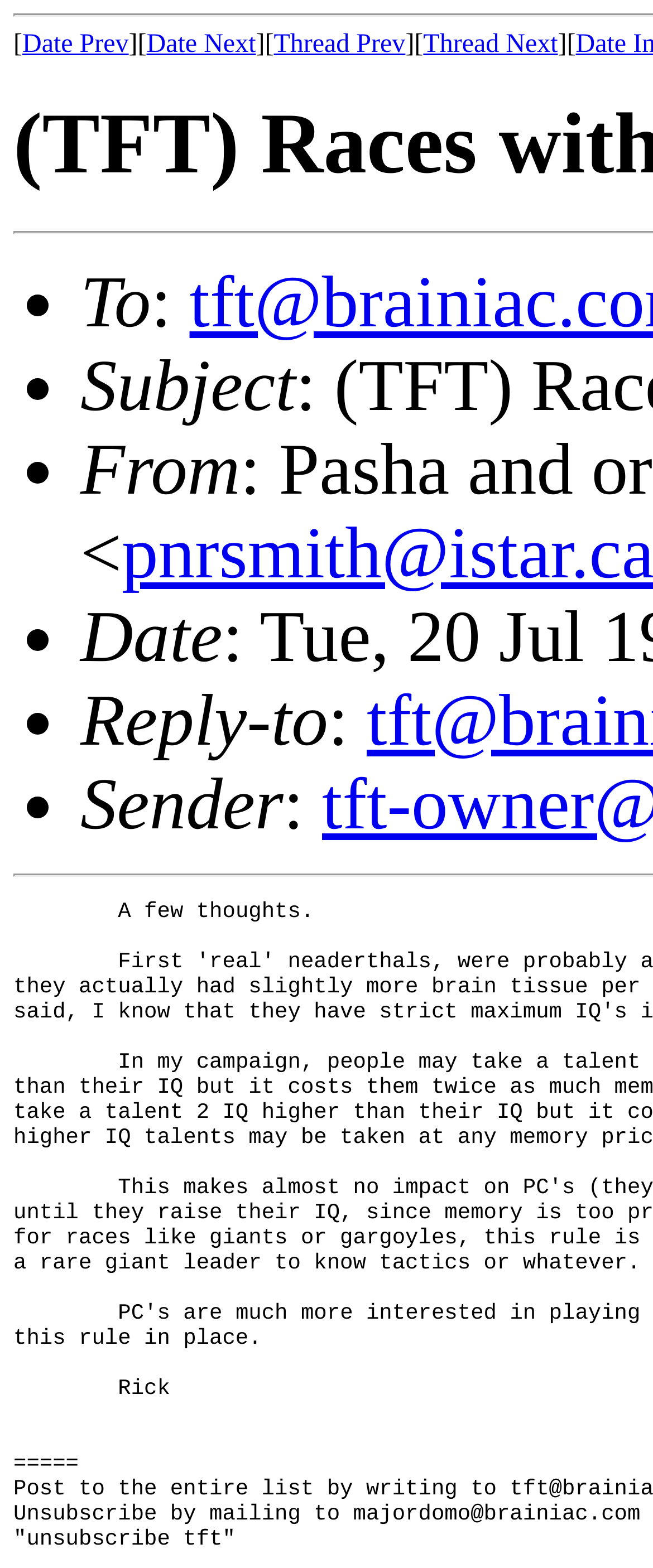What is the last column header?
Answer the question based on the image using a single word or a brief phrase.

Sender